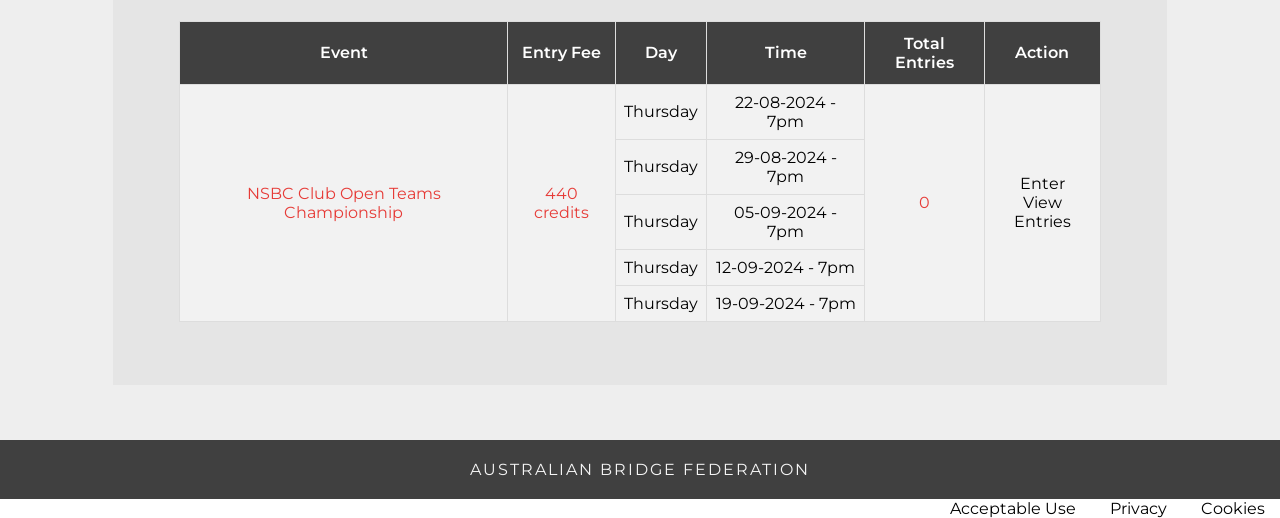Predict the bounding box of the UI element based on the description: "Cookies". The coordinates should be four float numbers between 0 and 1, formatted as [left, top, right, bottom].

[0.938, 0.963, 0.988, 0.999]